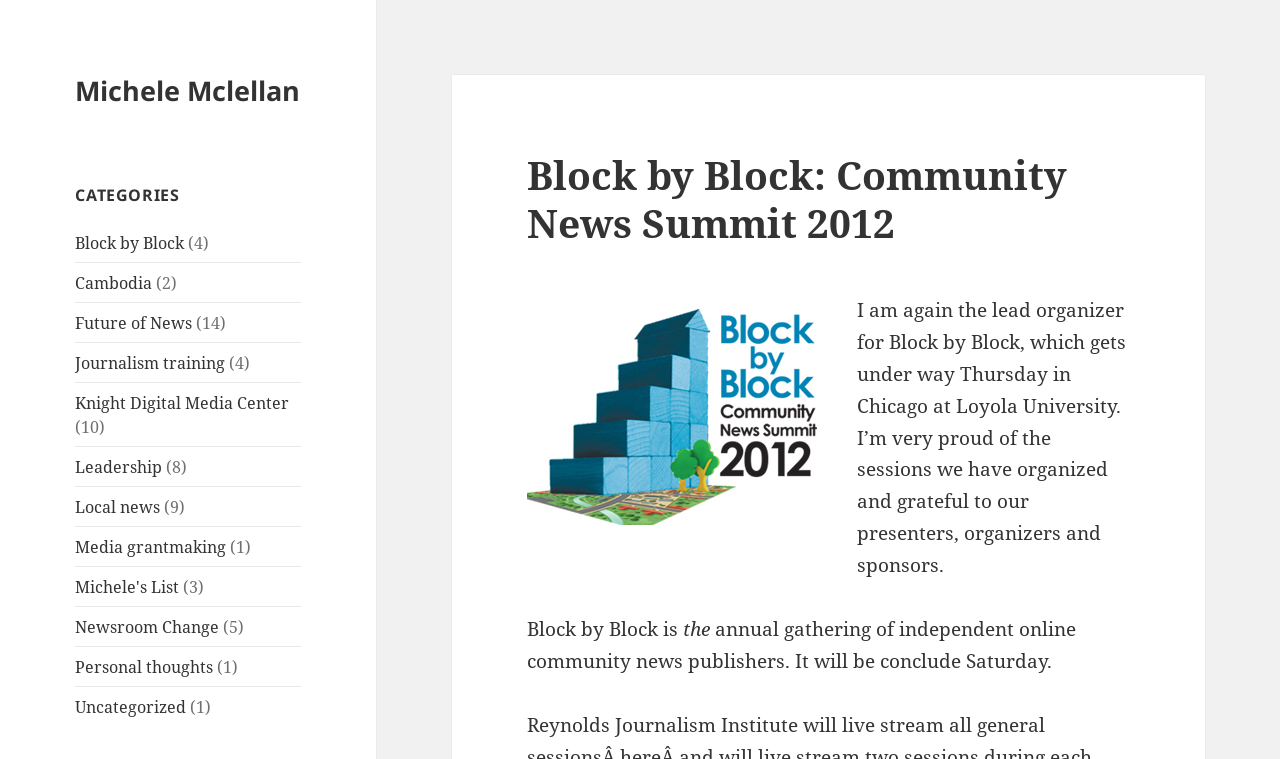Please identify the bounding box coordinates of the element I should click to complete this instruction: 'Read about Journalism training'. The coordinates should be given as four float numbers between 0 and 1, like this: [left, top, right, bottom].

[0.059, 0.463, 0.176, 0.492]